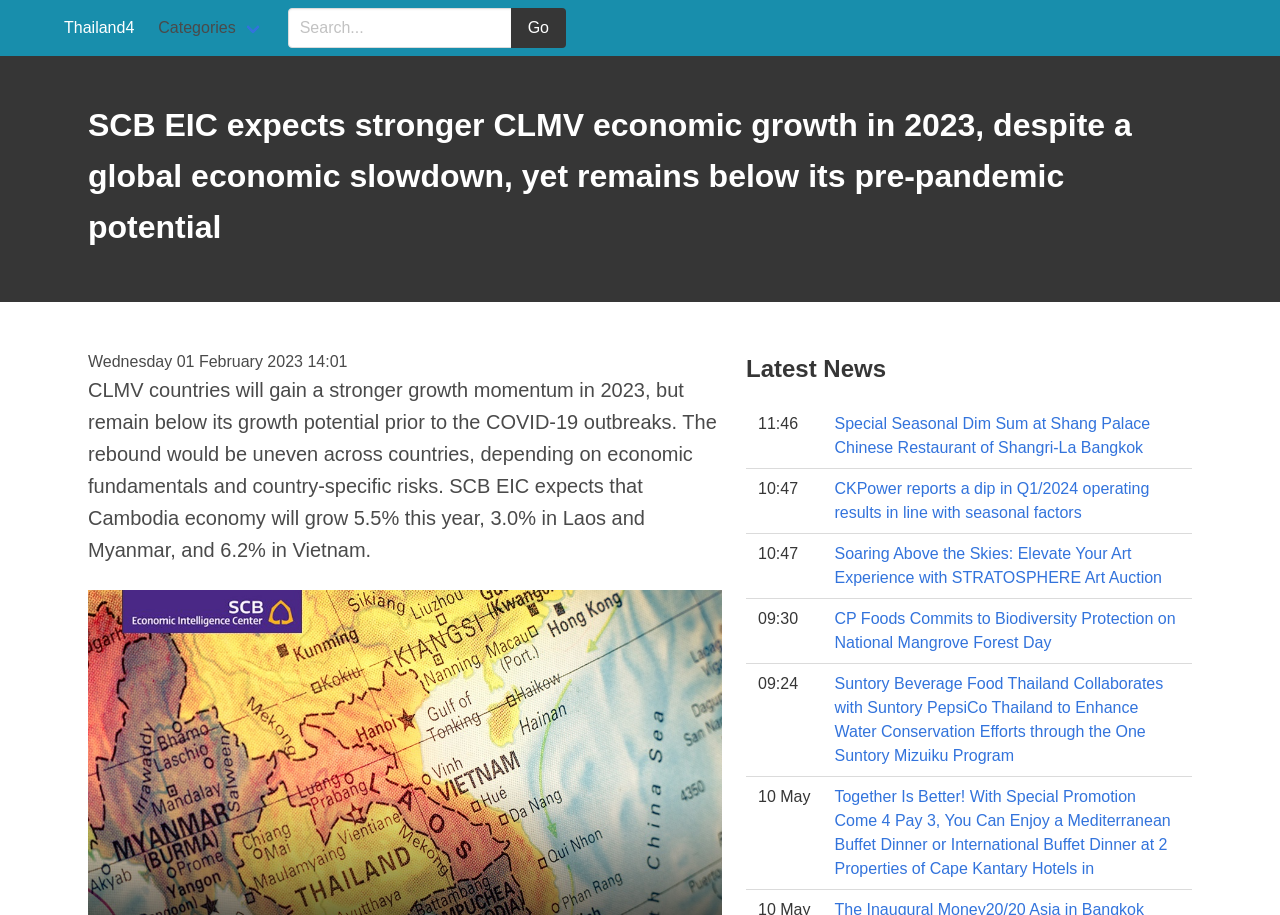Extract the bounding box coordinates for the described element: "The spring of new professions". The coordinates should be represented as four float numbers between 0 and 1: [left, top, right, bottom].

None